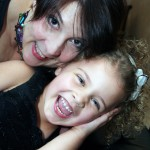Give a thorough description of the image, including any visible elements and their relationships.

The image features a joyful woman and a young girl in a close, affectionate pose. The woman, who has dark hair, is beaming as she leans in closely with the child, whose curly hair is adorned with a headband. The girl is playfully smiling, covering her ears with her hands, radiating happiness. This warm moment captures a loving bond, likely indicative of a mother-daughter relationship or a close familial connection. The background suggests a cozy indoor environment, enhancing the intimate and cheerful atmosphere of the scene. This imagery reflects themes of family, joy, and shared moments, resonating well with the surrounding testimonials about personalized and compassionate service.